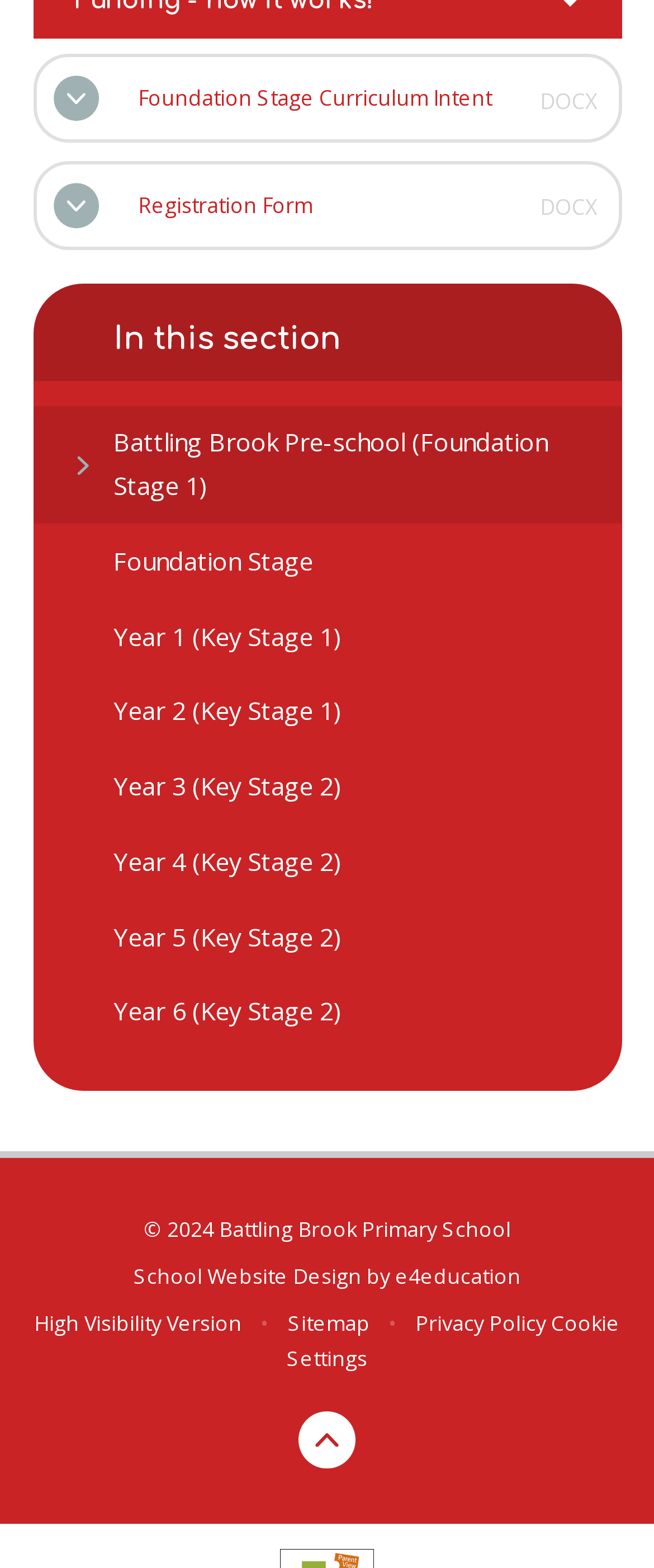Determine the bounding box coordinates of the section I need to click to execute the following instruction: "register for school". Provide the coordinates as four float numbers between 0 and 1, i.e., [left, top, right, bottom].

[0.05, 0.103, 0.95, 0.16]